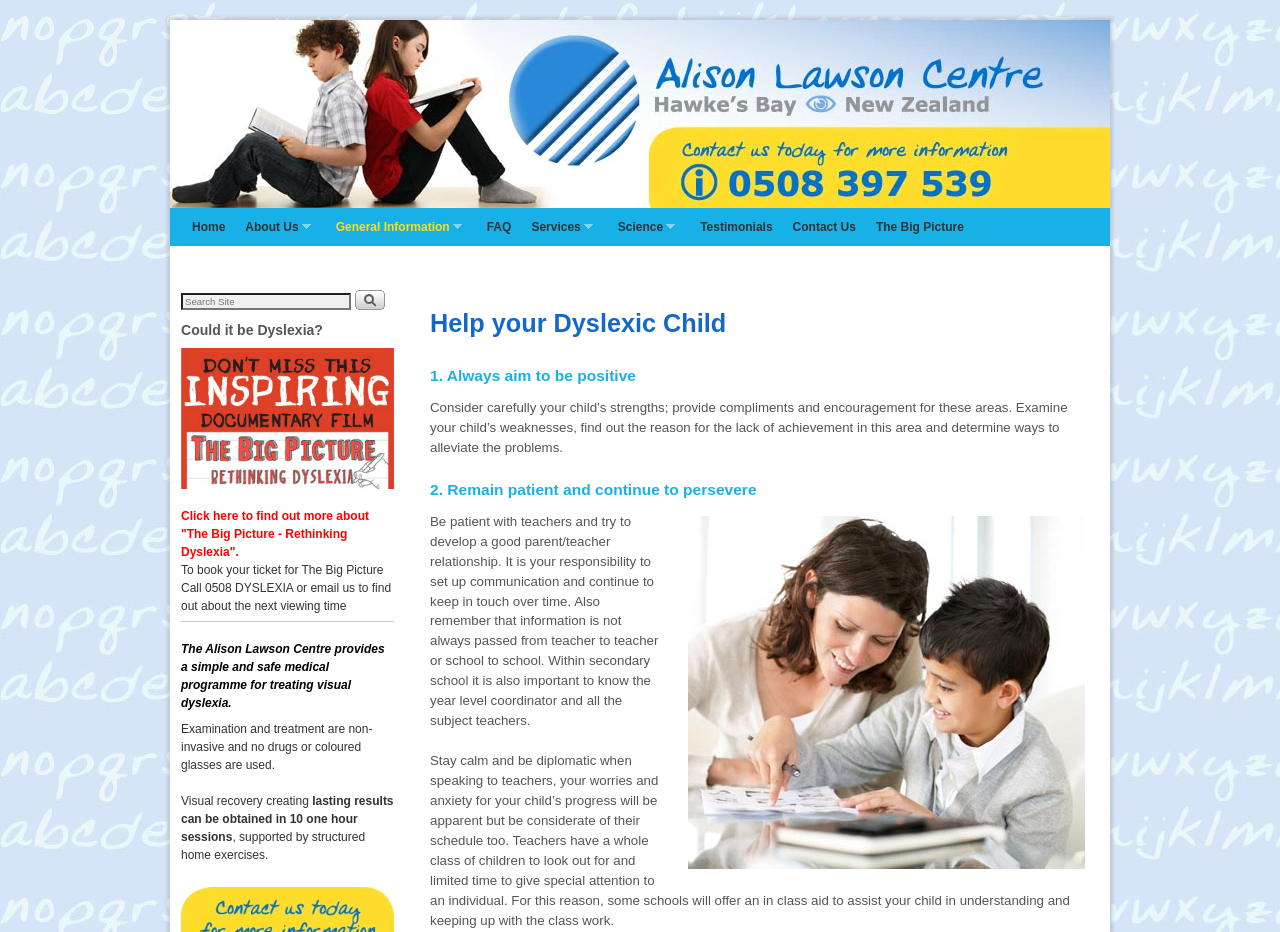Illustrate the webpage with a detailed description.

The webpage is about the Alison Lawson Centre, which provides a medical program for treating visual dyslexia. At the top of the page, there is a logo image of the centre, accompanied by two "Skip to" links and a navigation menu with links to various sections of the website, including "Home", "About Us", "General Information", "FAQ", "Services", "Science", "Testimonials", "Contact Us", and "The Big Picture".

Below the navigation menu, there is a search bar with a search box and a "Search" button. Next to the search bar, there is a heading that reads "Could it be Dyslexia?" followed by an image promoting "The Big Picture" event, which is related to dyslexia. There is also a link to find out more about the event and a paragraph of text providing more information about booking tickets.

The main content of the page is divided into two sections. The left section has a heading that describes the centre's medical program for treating visual dyslexia, followed by several paragraphs of text explaining the program's approach and benefits. The text is accompanied by a few images, including one that illustrates a parent helping a dyslexic child.

The right section has a heading that reads "Help your Dyslexic Child" and provides two tips for parents, each with a heading and a paragraph of text. The first tip advises parents to be positive and focus on their child's strengths, while the second tip encourages parents to be patient and persevere. There is also an image of a parent with a child, illustrating the importance of parental support.